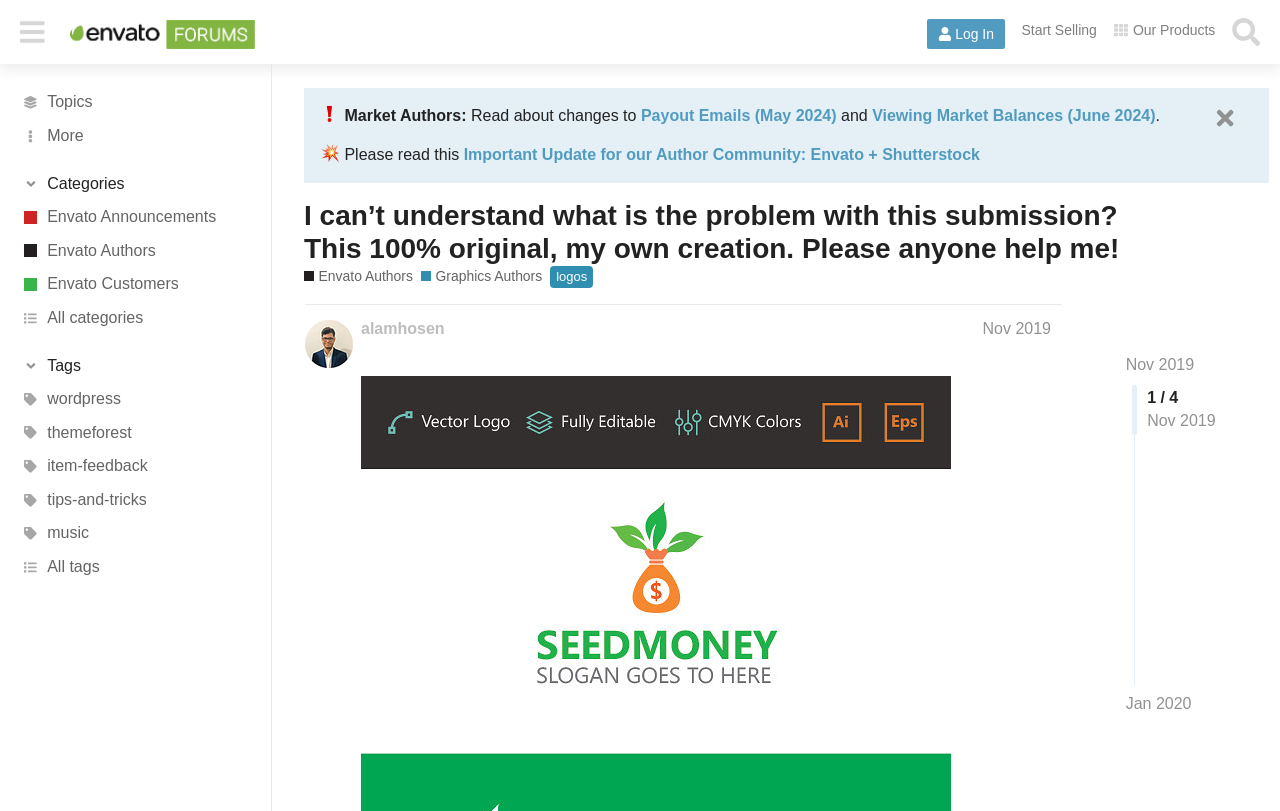Pinpoint the bounding box coordinates of the element to be clicked to execute the instruction: "Click on the 'Log In' button".

[0.724, 0.023, 0.785, 0.06]